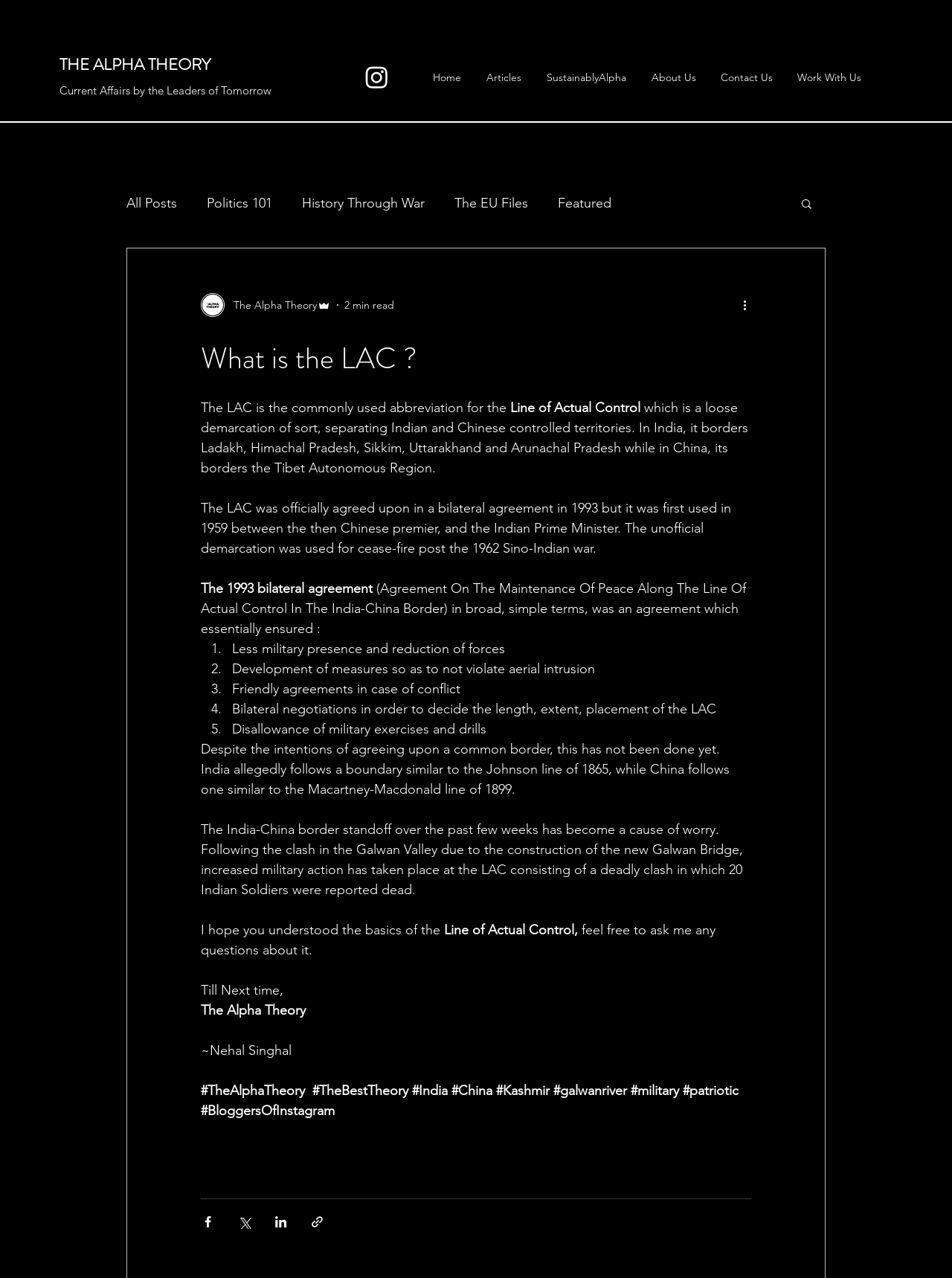Give a detailed account of the webpage's layout and content.

This webpage is about the Line of Actual Control (LAC) between India and China. At the top, there is a navigation bar with links to "Home", "Articles", "SustainablyAlpha", "About Us", "Contact Us", and "Work With Us". Below the navigation bar, there is a social bar with an Instagram link and an image. 

On the left side, there is a blog navigation menu with links to "All Posts", "Politics 101", "History Through War", "The EU Files", and "Featured". 

The main content of the webpage is an article about the LAC, which is divided into several paragraphs. The article explains that the LAC is a loose demarcation between Indian and Chinese controlled territories, and it borders several Indian states and the Tibet Autonomous Region in China. The article also discusses the 1993 bilateral agreement between India and China, which aimed to reduce military presence, prevent aerial intrusions, and establish friendly agreements in case of conflict. 

The article also mentions the current India-China border standoff and the clash in the Galwan Valley, which resulted in the deaths of 20 Indian soldiers. 

At the bottom of the article, there are links to share the article via Facebook, Twitter, LinkedIn, and a link to share the article via a URL. There is also a section with links to related topics, such as #TheAlphaTheory, #India, #China, #Kashmir, #galwanriver, #military, #patriotic, and #BloggersOfInstagram.